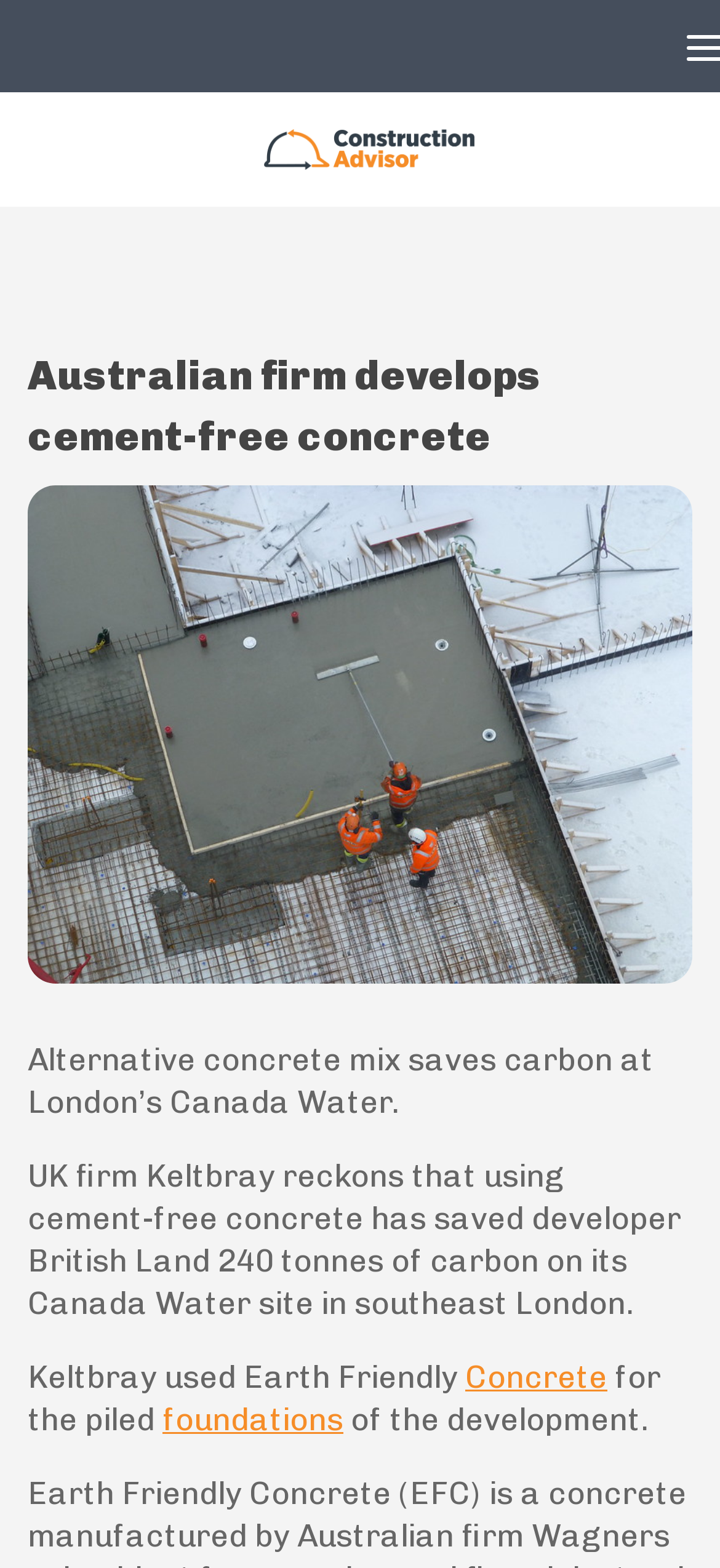From the element description: "Concrete", extract the bounding box coordinates of the UI element. The coordinates should be expressed as four float numbers between 0 and 1, in the order [left, top, right, bottom].

[0.646, 0.866, 0.844, 0.89]